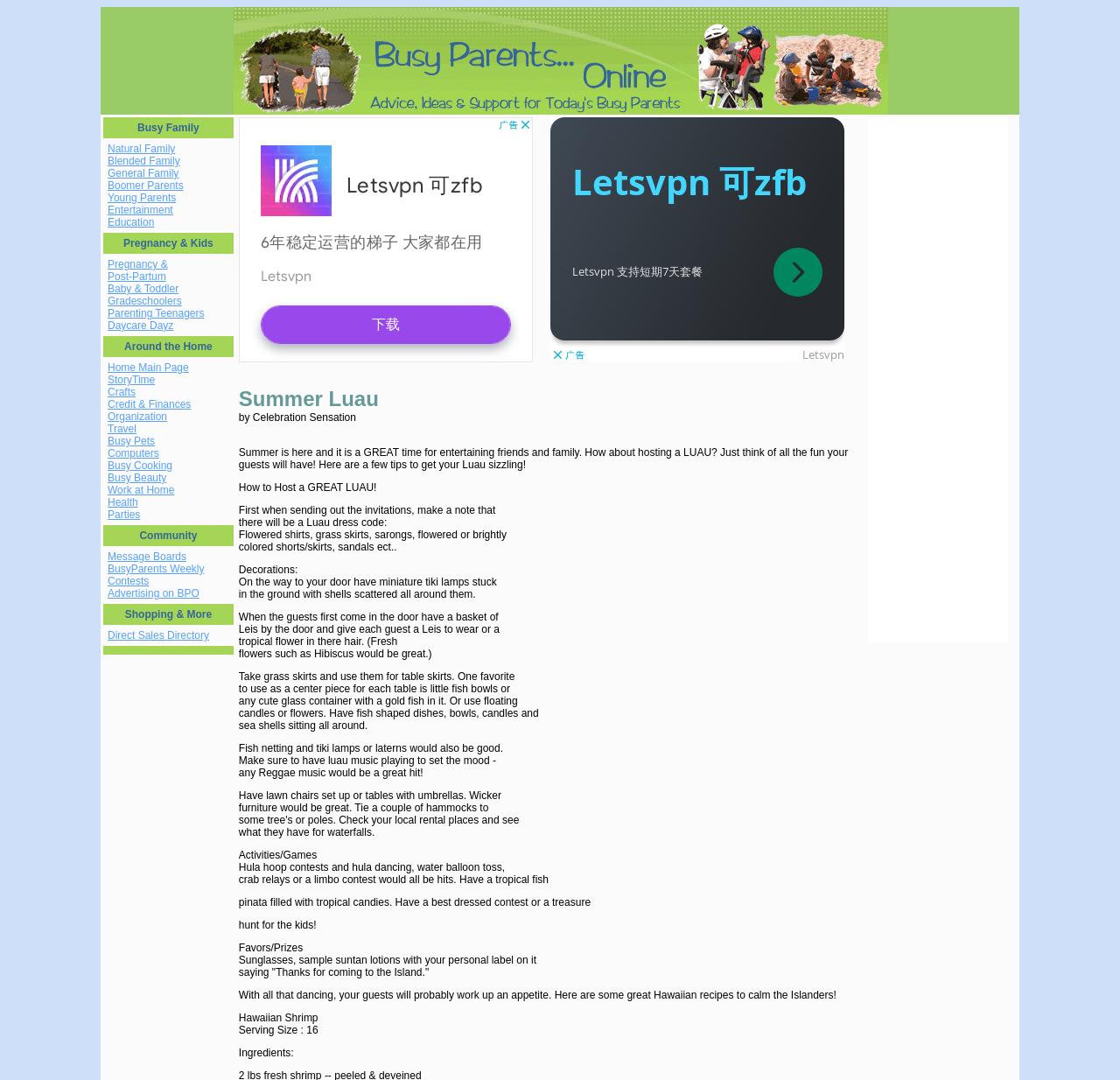Please find and report the bounding box coordinates of the element to click in order to perform the following action: "Click on the 'Message Boards' link". The coordinates should be expressed as four float numbers between 0 and 1, in the format [left, top, right, bottom].

[0.096, 0.51, 0.166, 0.521]